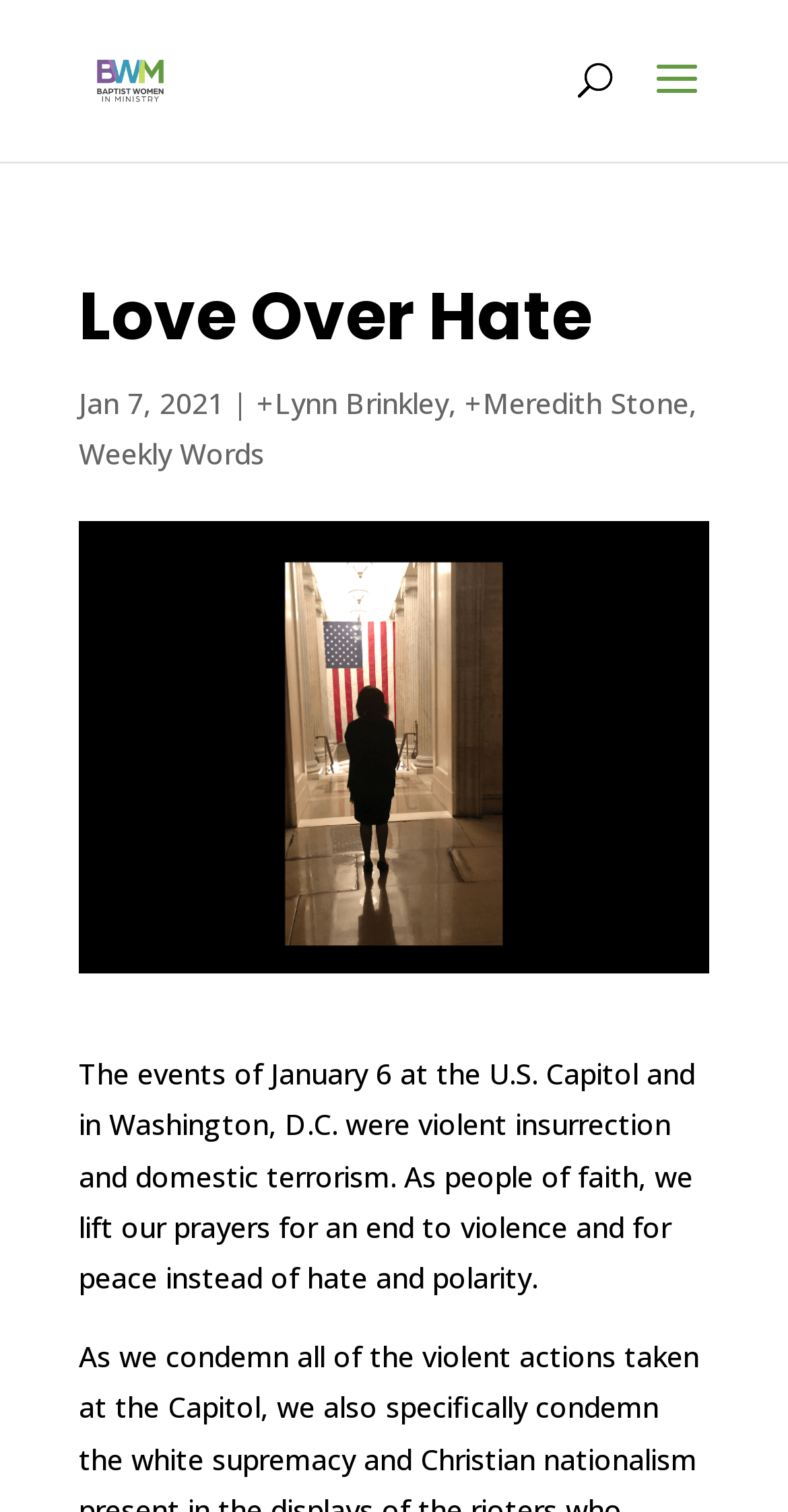From the screenshot, find the bounding box of the UI element matching this description: "See all reviews". Supply the bounding box coordinates in the form [left, top, right, bottom], each a float between 0 and 1.

None